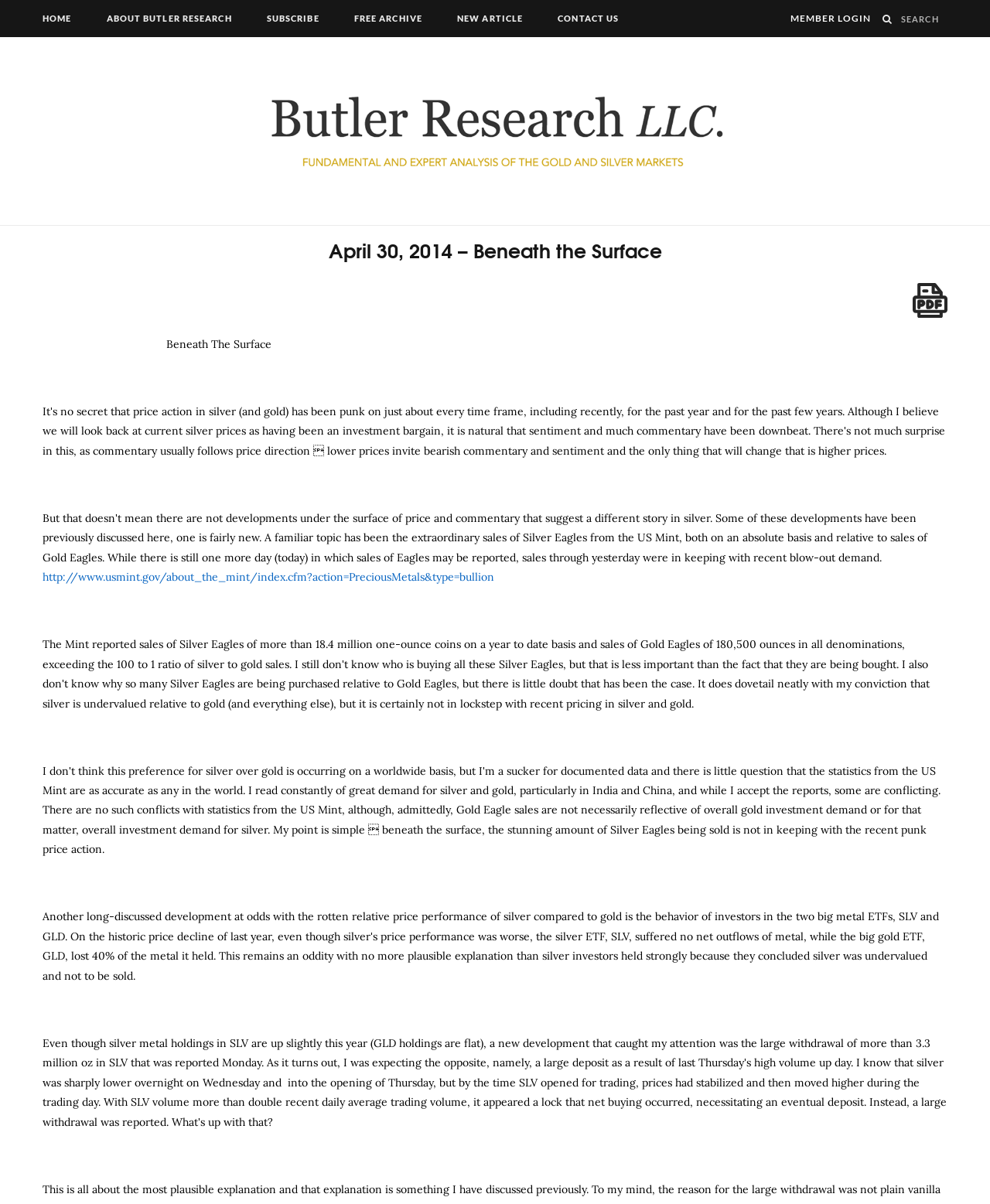Pinpoint the bounding box coordinates of the clickable area needed to execute the instruction: "search for something". The coordinates should be specified as four float numbers between 0 and 1, i.e., [left, top, right, bottom].

[0.91, 0.006, 0.957, 0.026]